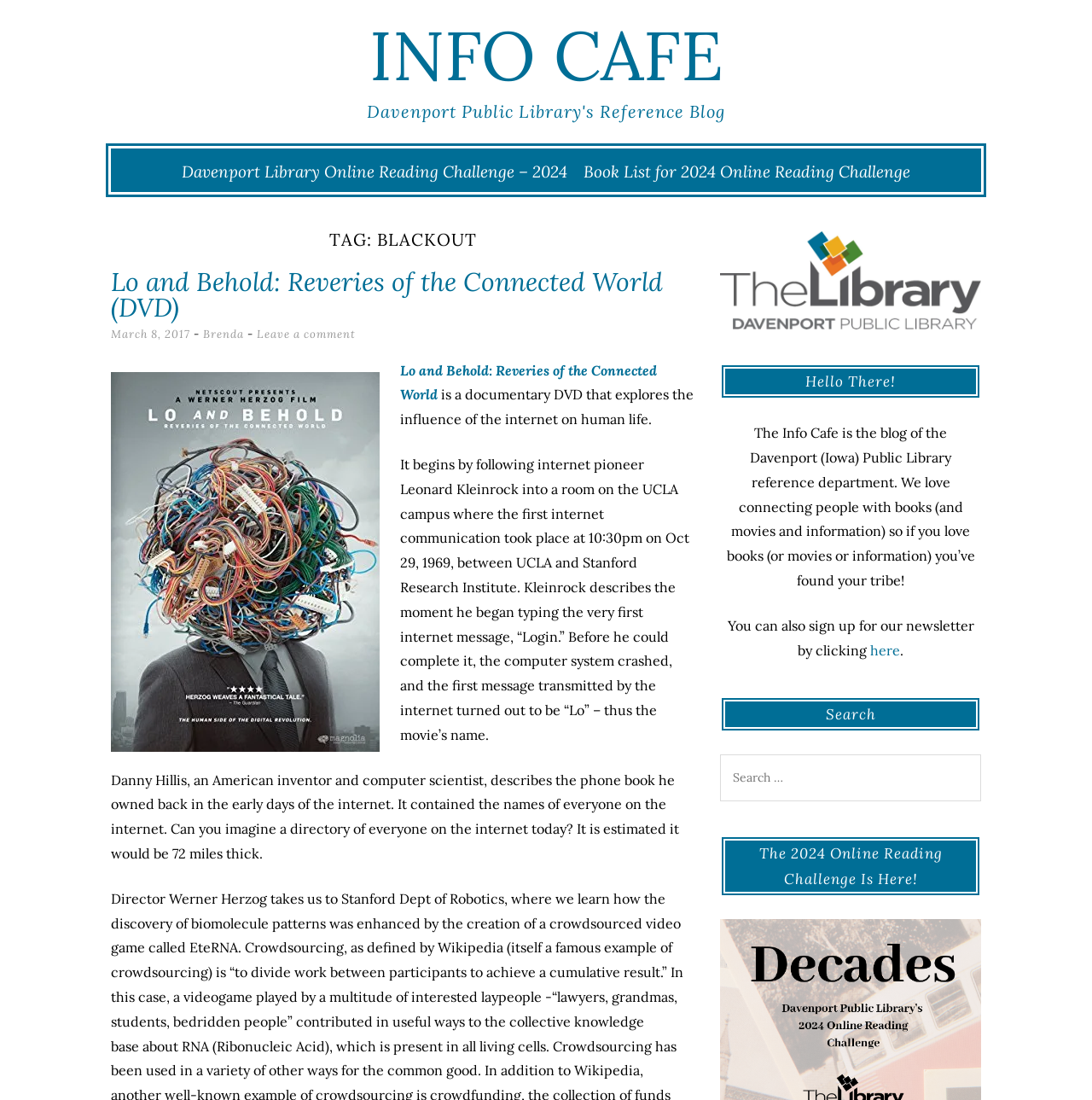Using the elements shown in the image, answer the question comprehensively: What is the name of the online reading challenge mentioned on the webpage?

The answer can be found in the heading element with the text 'The 2024 Online Reading Challenge Is Here!' which is a child element of the root element.